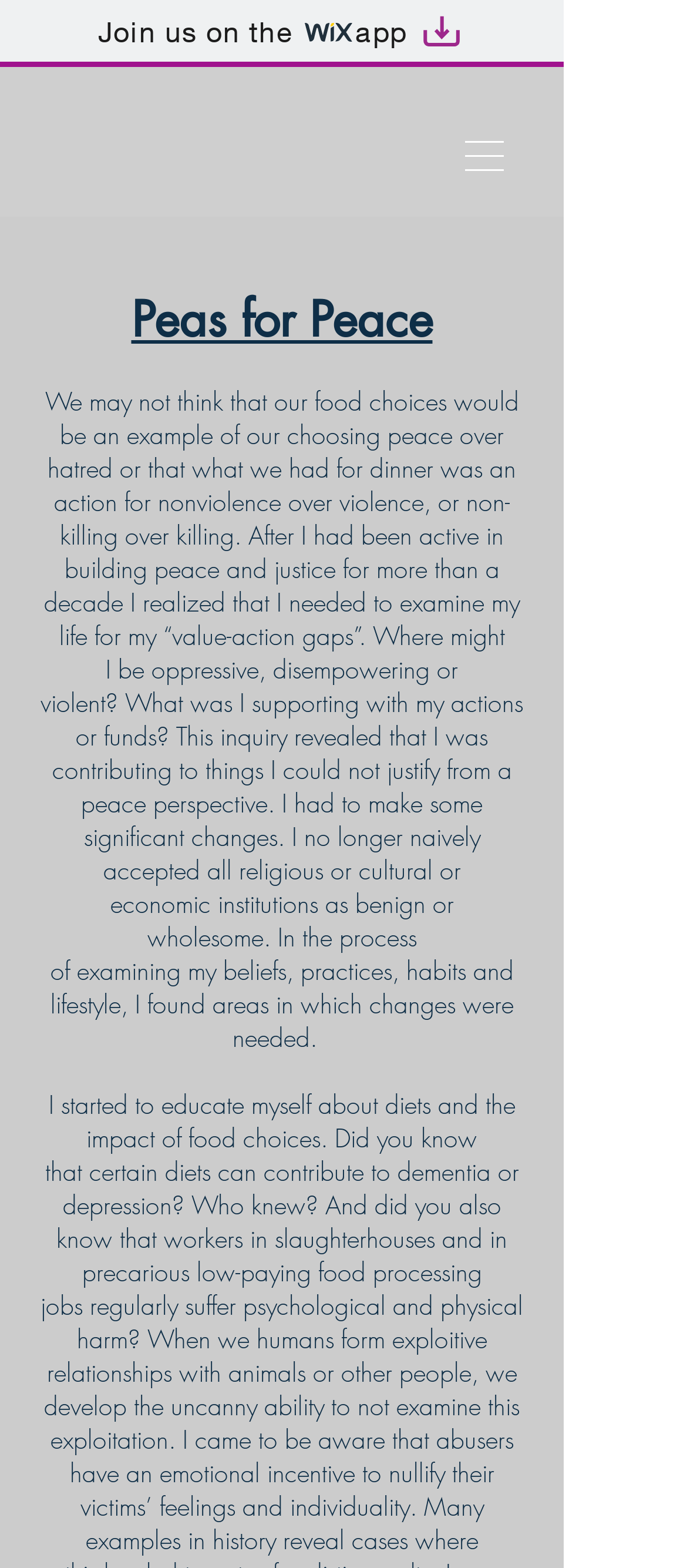What is the purpose of the 'Join us on the wix app' link?
Please use the image to deliver a detailed and complete answer.

The link 'Join us on the wix app Artboard 1' suggests that it is an invitation to join the organization's app, which is likely a platform for members to connect and engage with each other.